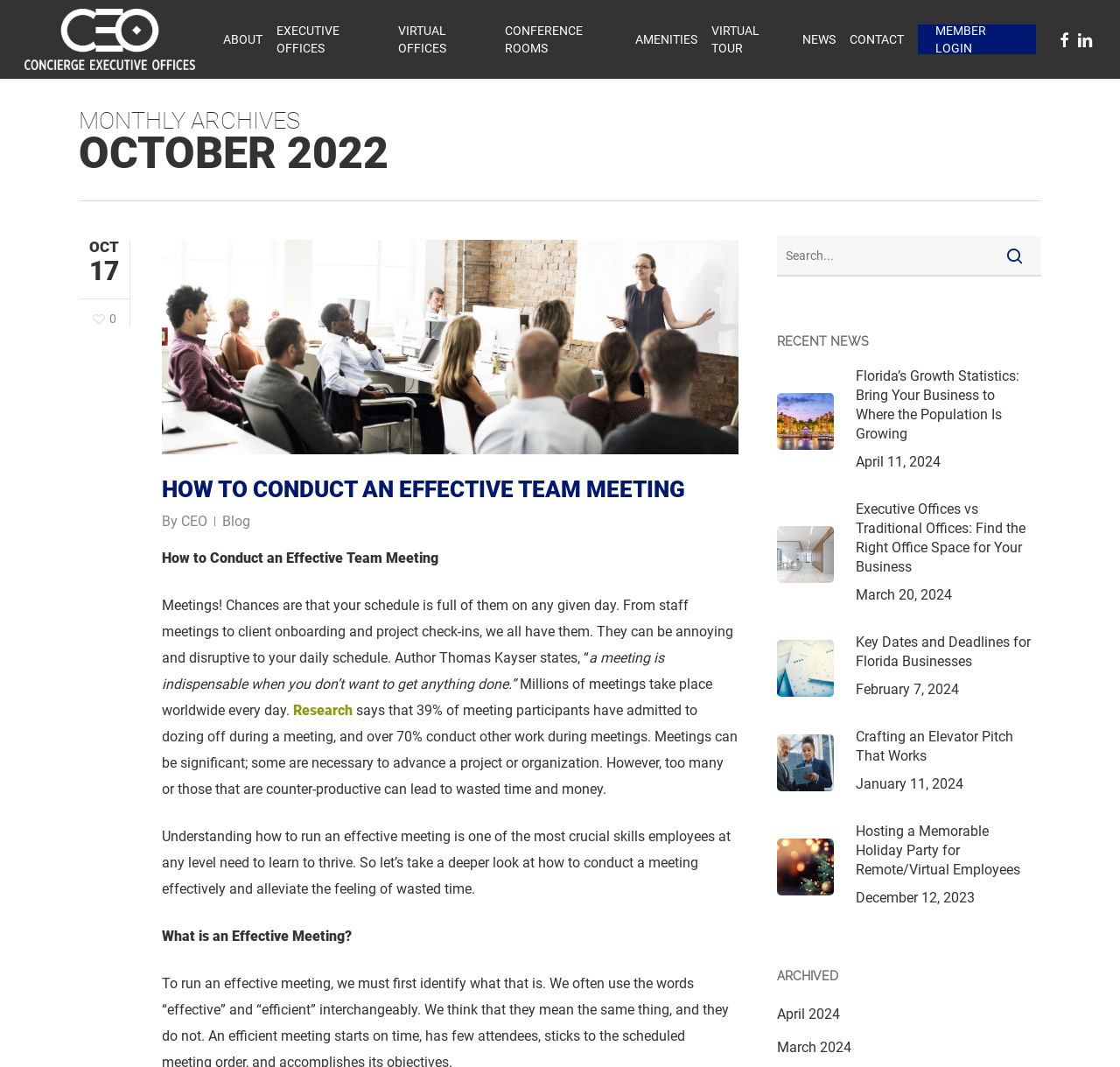How many archived months are listed?
Please give a detailed and thorough answer to the question, covering all relevant points.

The archived months are listed under the 'ARCHIVED' heading. There are two links listed, corresponding to April 2024 and March 2024.